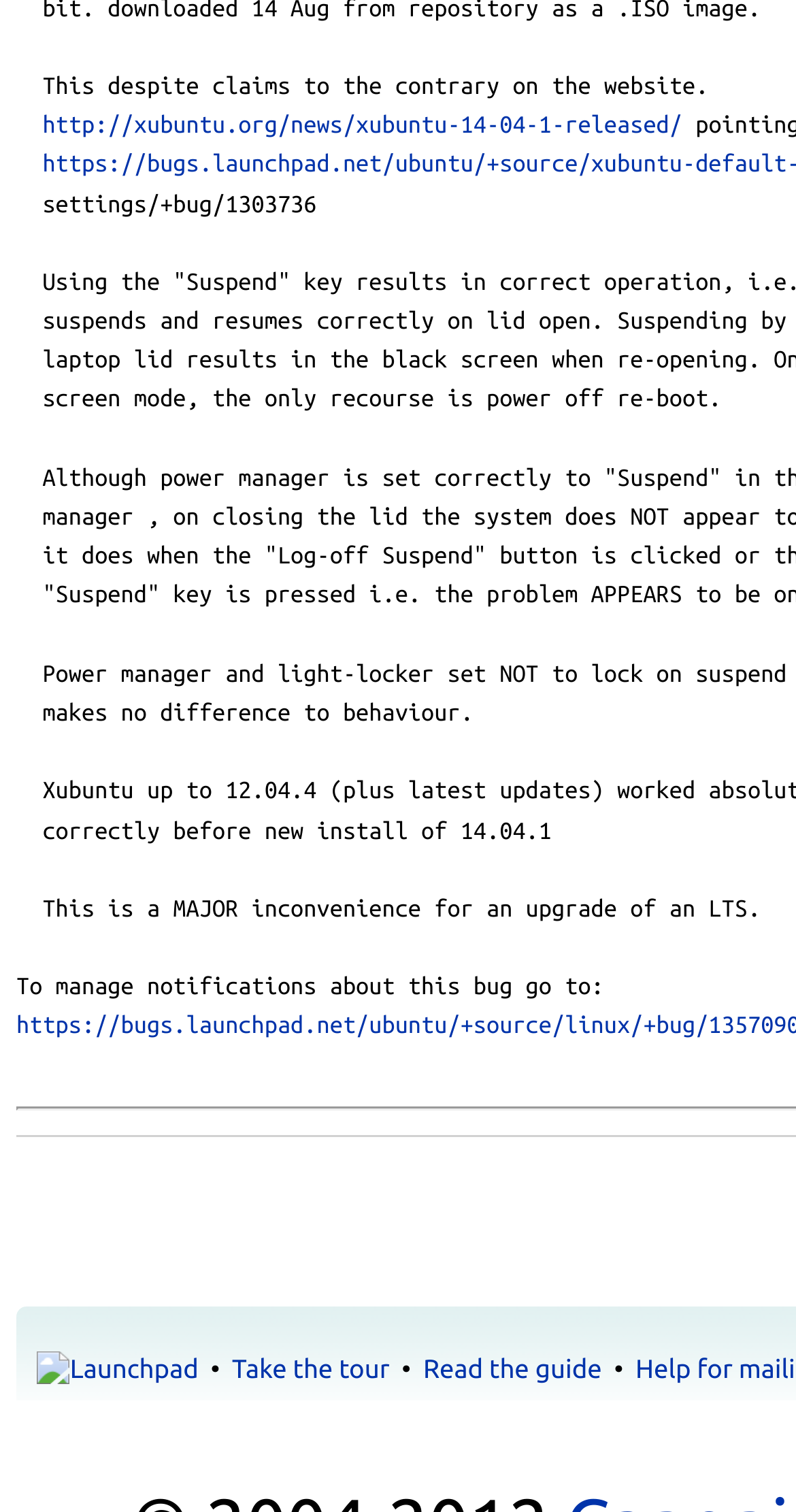What is the first link in the webpage?
Look at the screenshot and respond with a single word or phrase.

http://xubuntu.org/news/xubuntu-14_04-1-released/